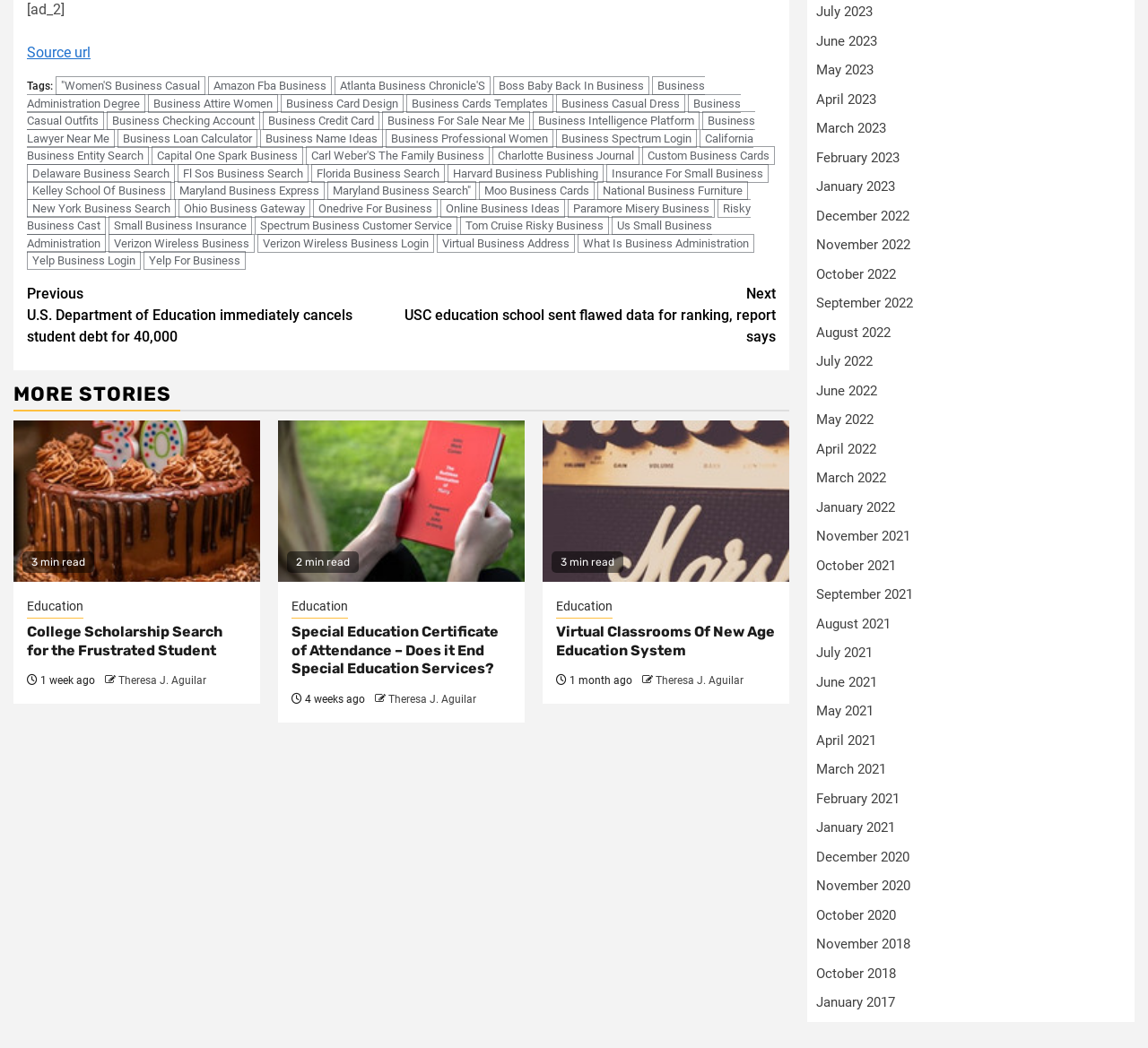Identify the bounding box of the UI element described as follows: "September 2021". Provide the coordinates as four float numbers in the range of 0 to 1 [left, top, right, bottom].

[0.711, 0.56, 0.795, 0.575]